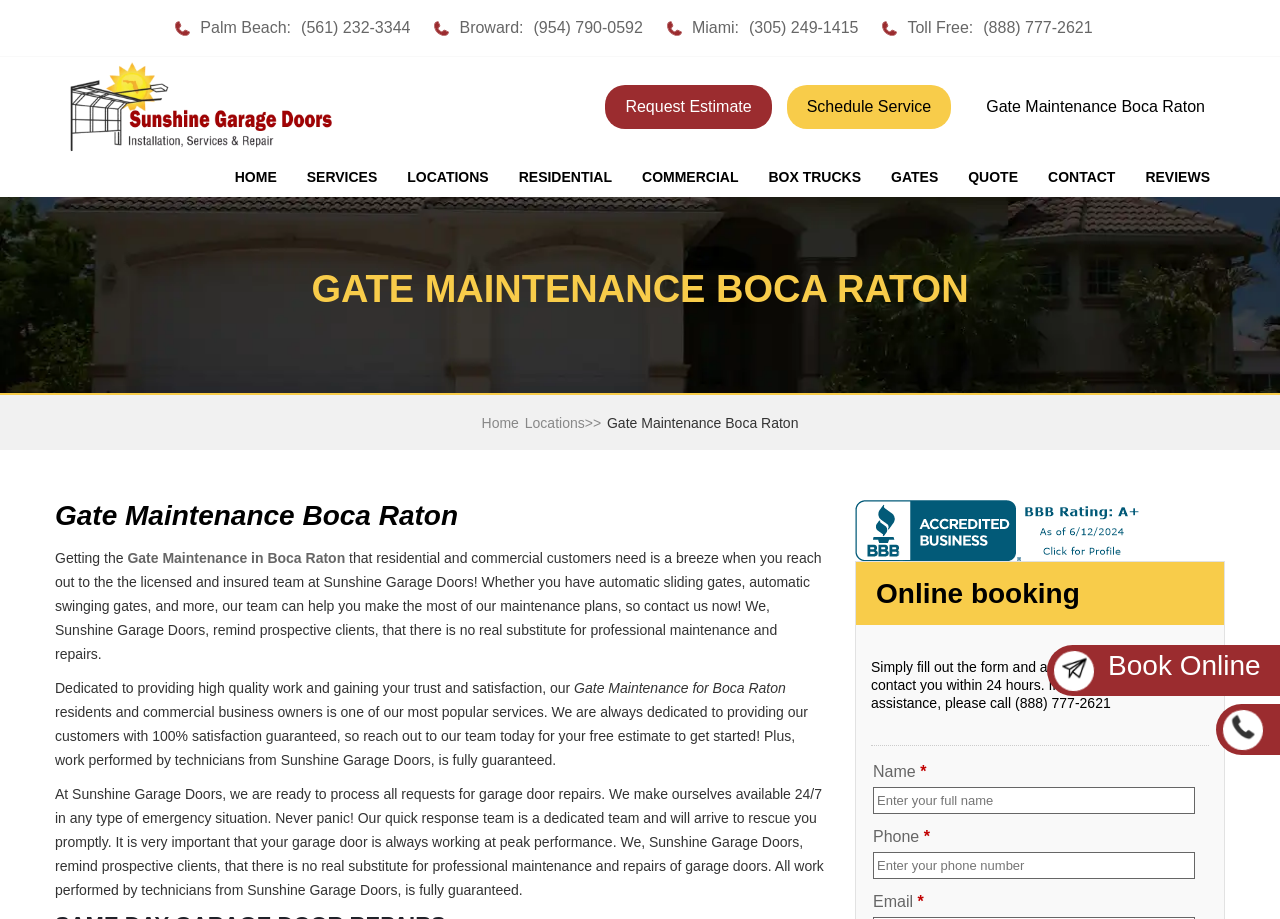Identify and provide the text content of the webpage's primary headline.

Gate Maintenance Boca Raton